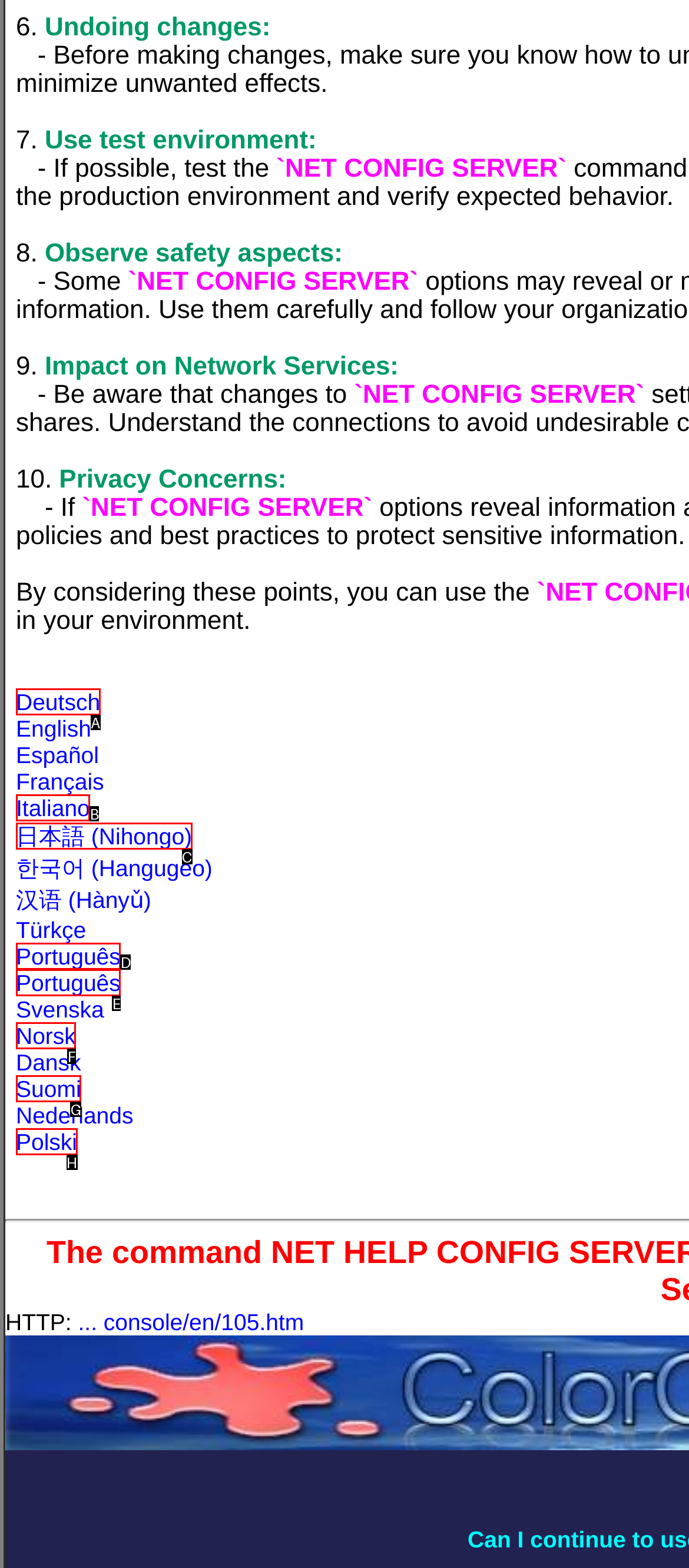Given the description: 日本語 (Nihongo), identify the HTML element that fits best. Respond with the letter of the correct option from the choices.

C